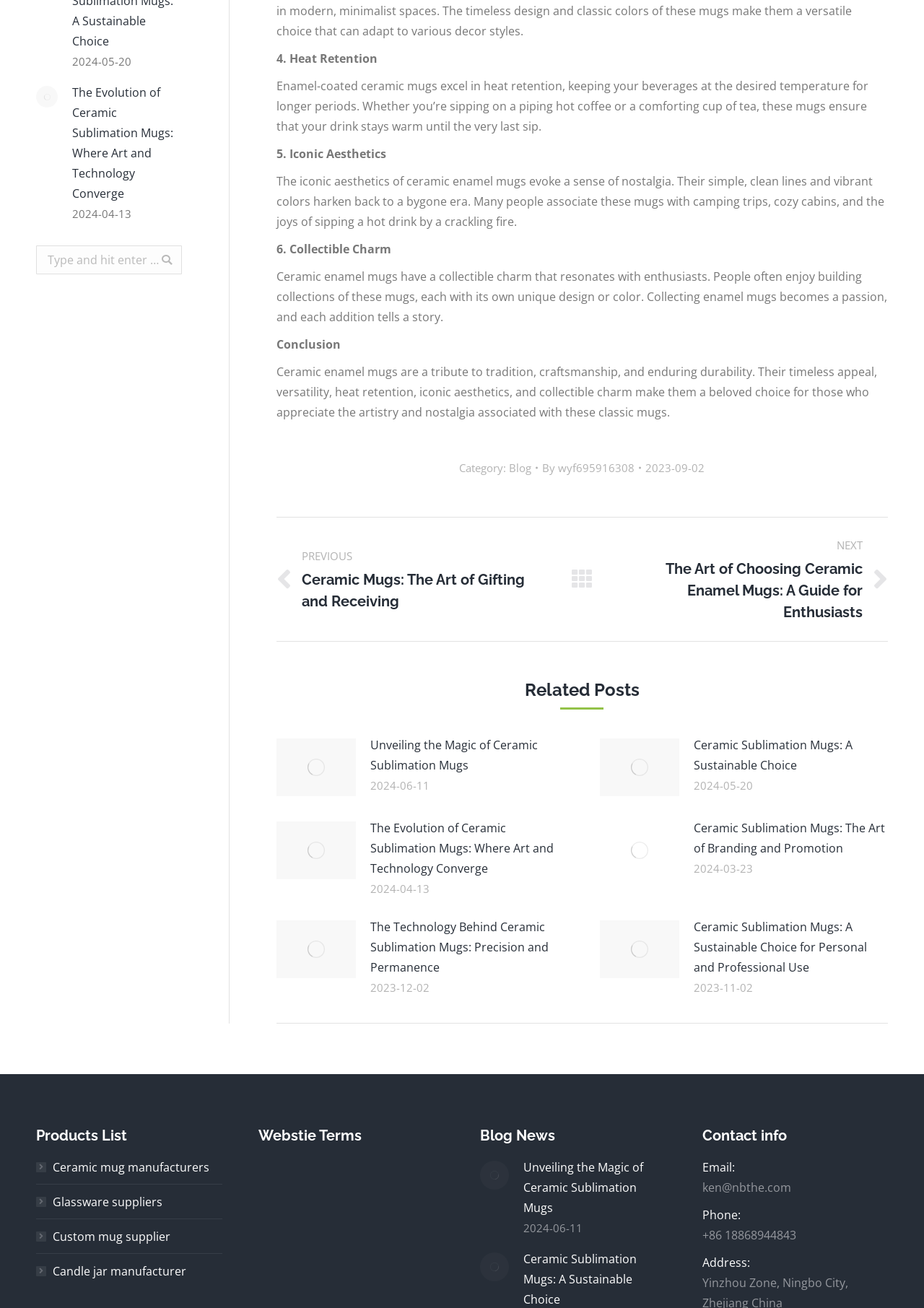What is the contact information provided on the webpage?
Look at the image and construct a detailed response to the question.

The contact information is provided at the bottom of the webpage, which includes an email address 'ken@nbthe.com' and a phone number '+86 18868944843'. This suggests that the website owner or administrator can be contacted through these means.